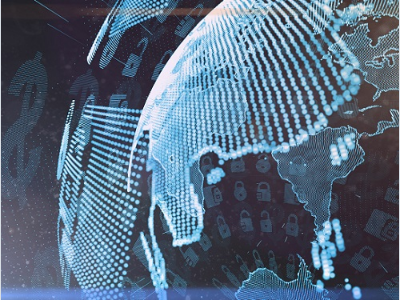What is the context of the virtual assets in the image?
Provide a fully detailed and comprehensive answer to the question.

The image illustrates the interconnectedness of our world in the context of virtual assets and blockchain technology, highlighting the importance of establishing global standards for virtual transactions.